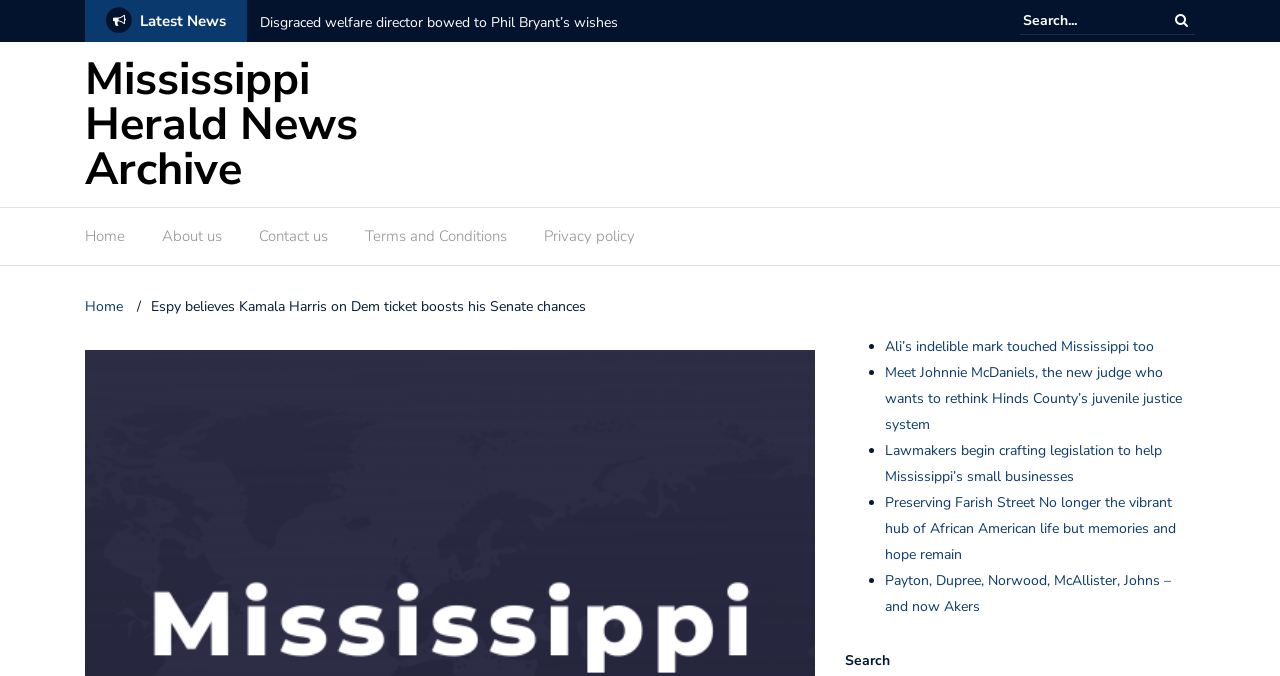How many navigation links are at the top of the webpage?
Your answer should be a single word or phrase derived from the screenshot.

6